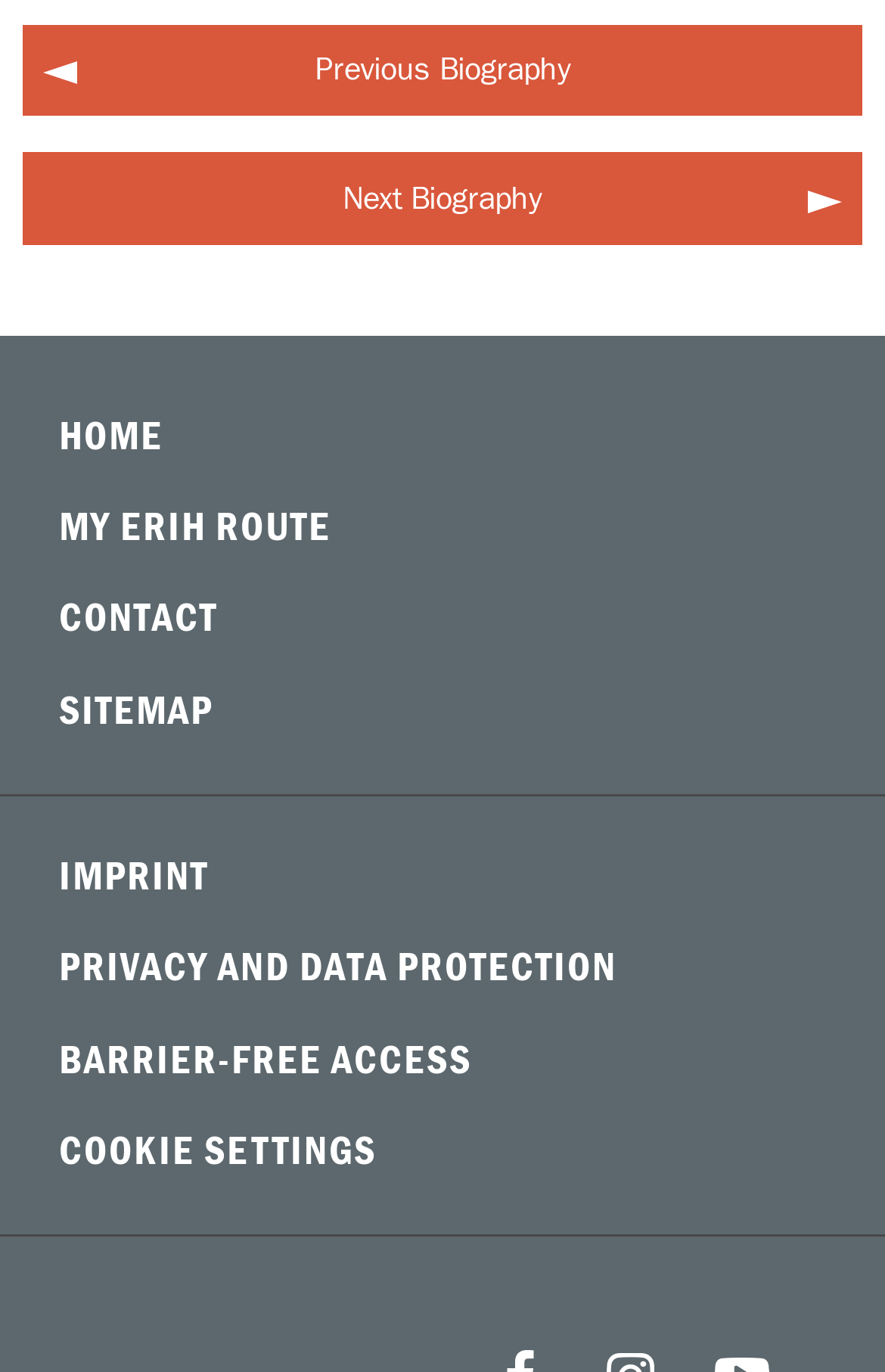Please determine the bounding box coordinates of the area that needs to be clicked to complete this task: 'go to imprint'. The coordinates must be four float numbers between 0 and 1, formatted as [left, top, right, bottom].

[0.026, 0.607, 0.974, 0.673]